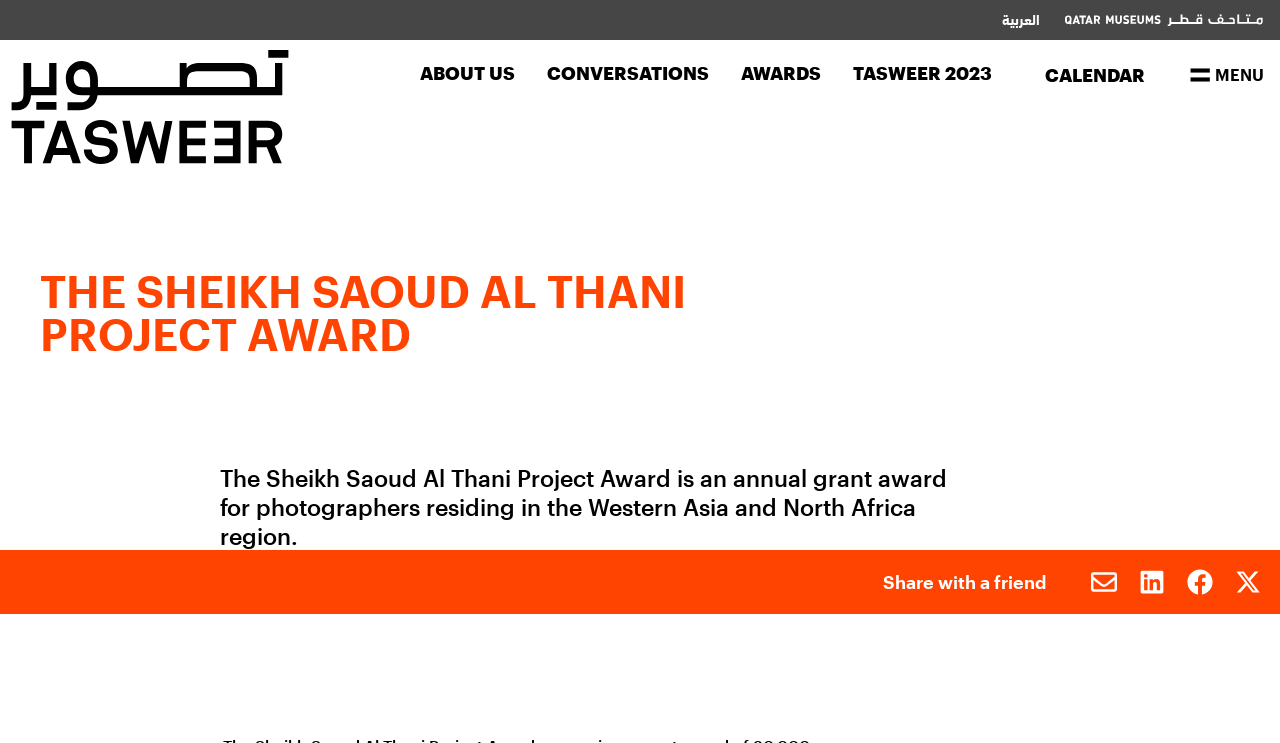Find the bounding box coordinates of the element's region that should be clicked in order to follow the given instruction: "Click the 'READ MORE' button under 'Patches'". The coordinates should consist of four float numbers between 0 and 1, i.e., [left, top, right, bottom].

None